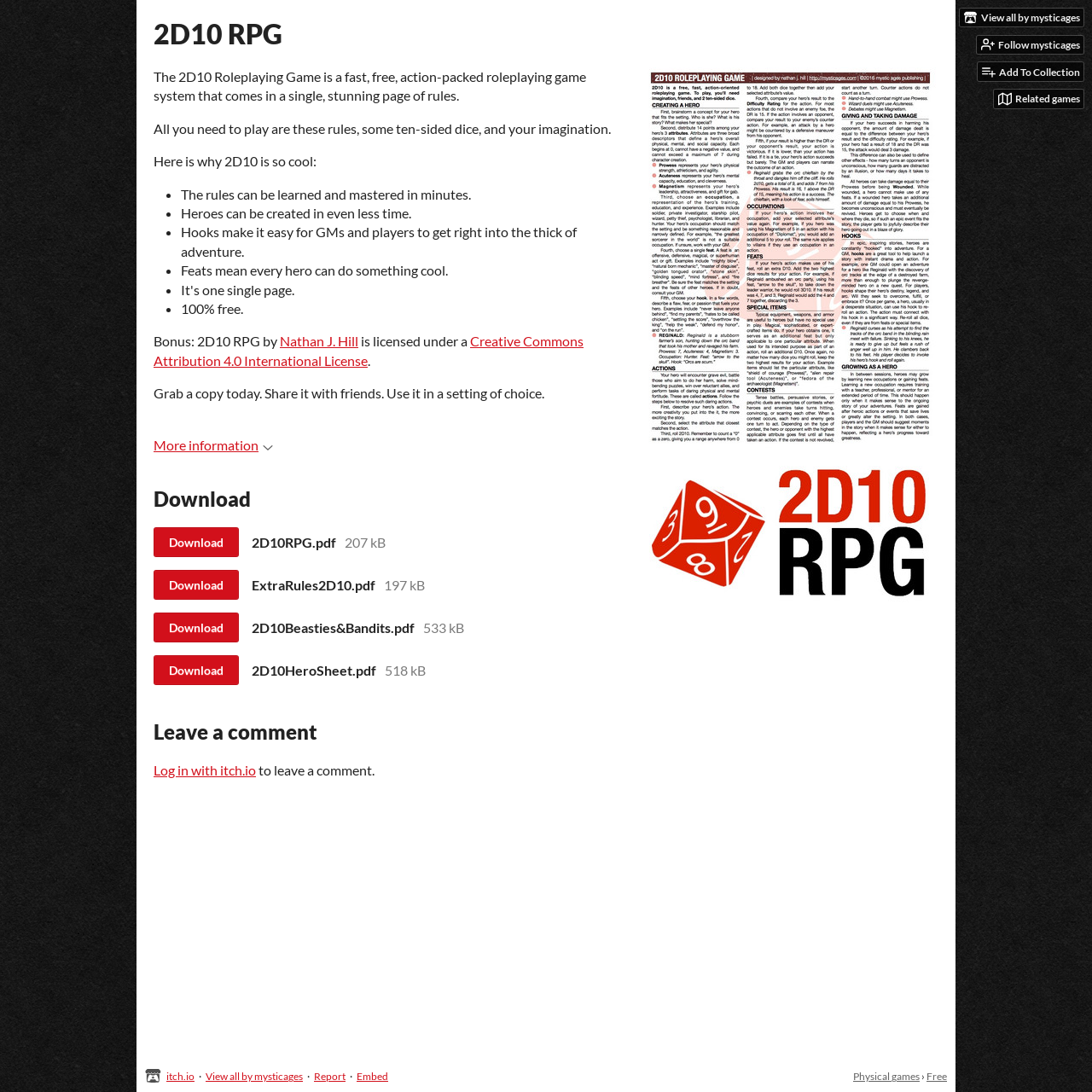Please give a concise answer to this question using a single word or phrase: 
How many downloadable files are available?

4